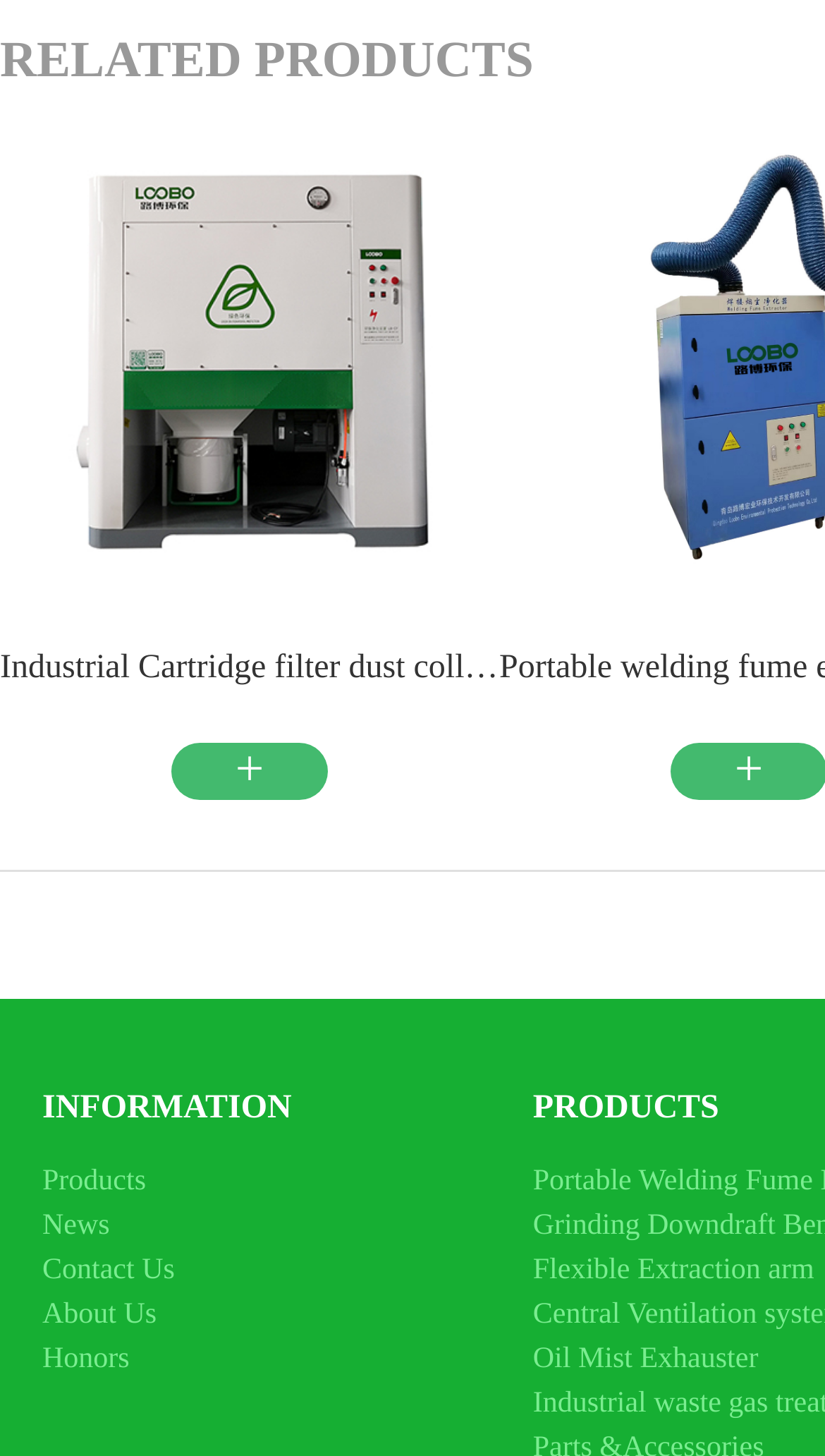Please specify the bounding box coordinates in the format (top-left x, top-left y, bottom-right x, bottom-right y), with values ranging from 0 to 1. Identify the bounding box for the UI component described as follows: Contact Us

[0.051, 0.862, 0.212, 0.884]